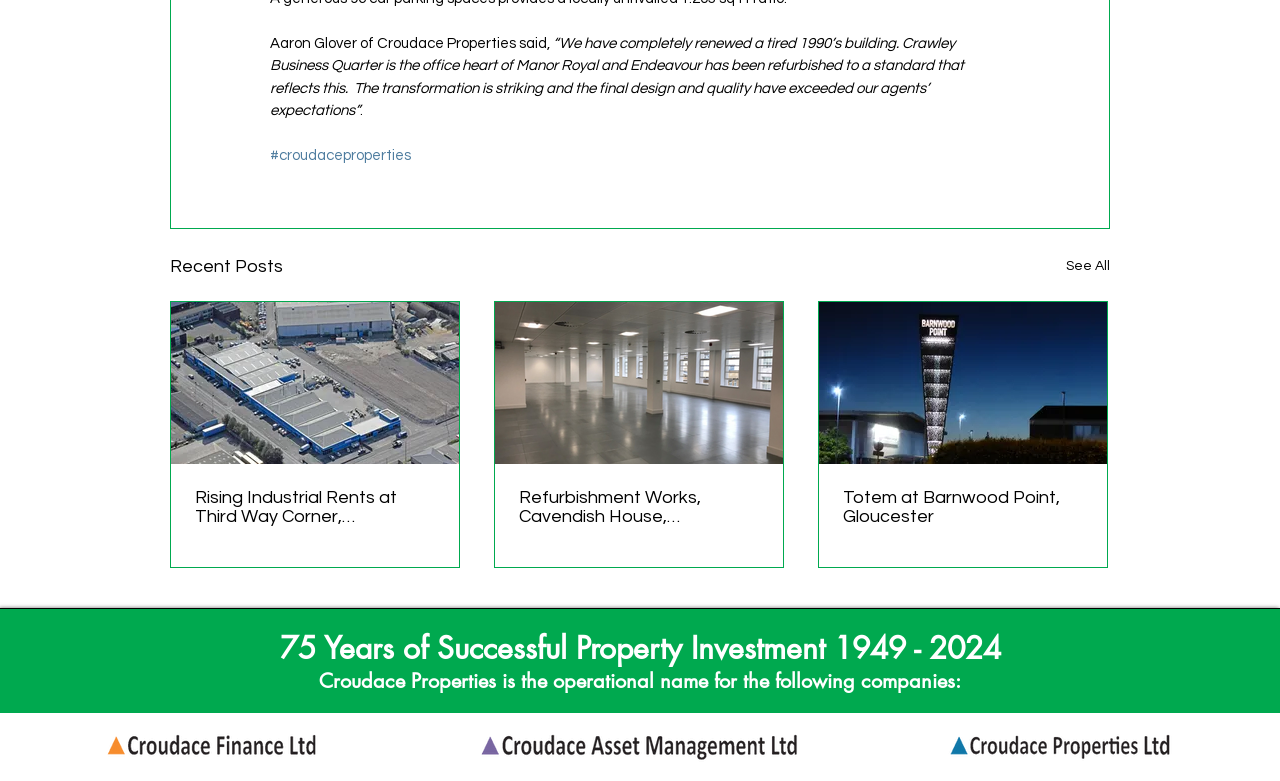Identify the bounding box coordinates of the element to click to follow this instruction: 'Read about recent posts'. Ensure the coordinates are four float values between 0 and 1, provided as [left, top, right, bottom].

[0.133, 0.322, 0.221, 0.359]